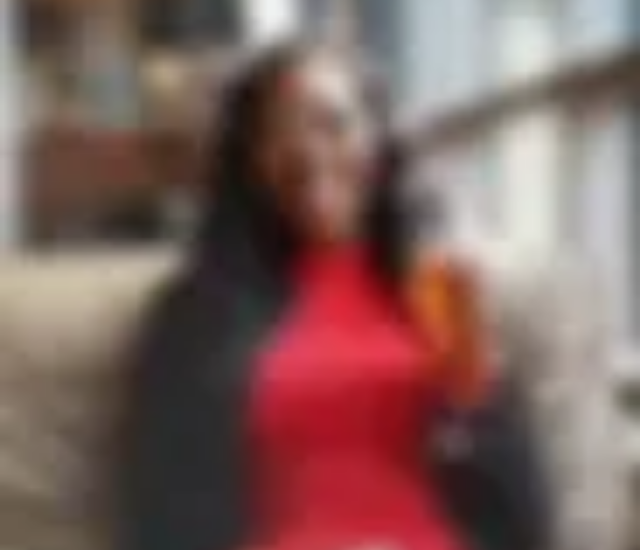Kindly respond to the following question with a single word or a brief phrase: 
What is the color of the woman's outfit?

Red